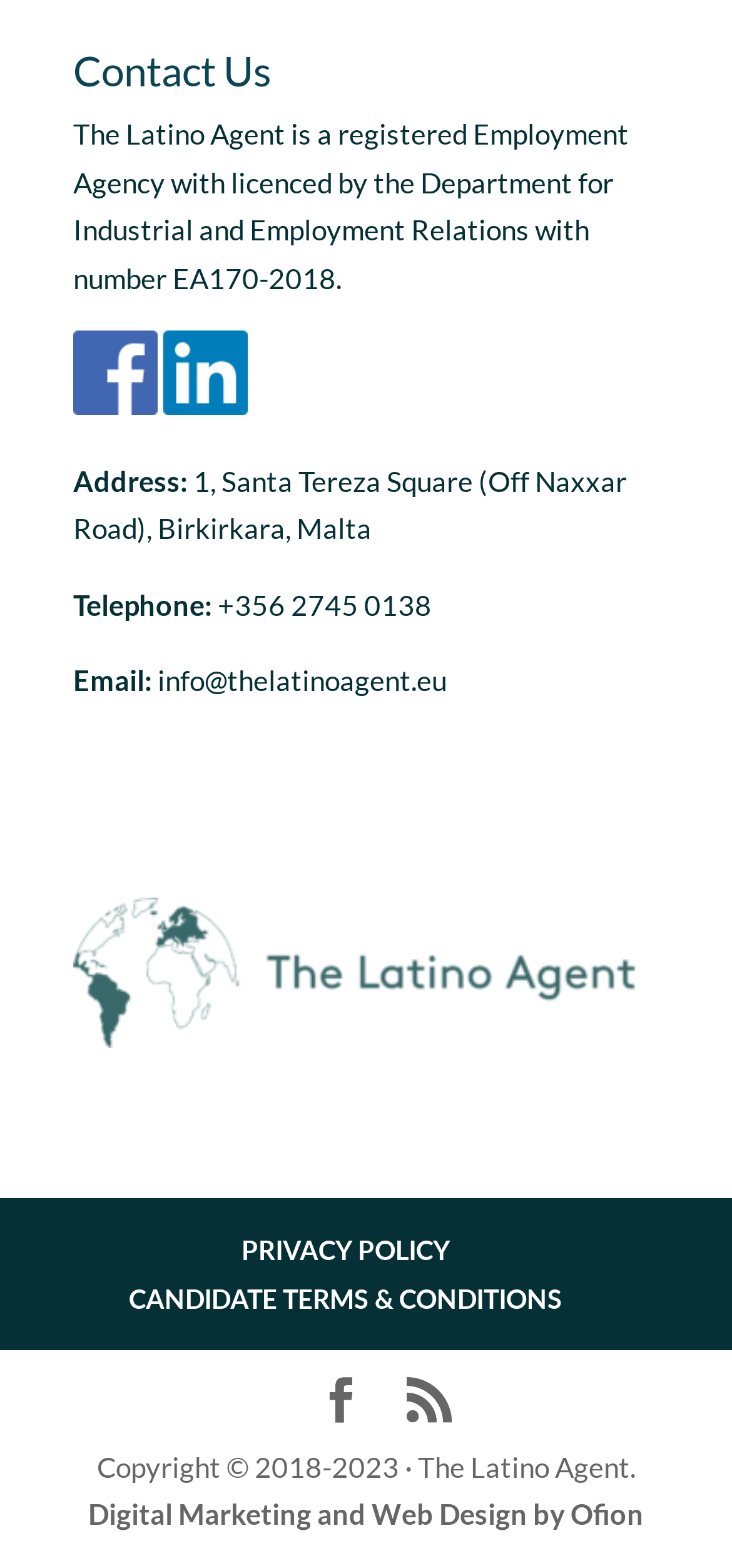Using the webpage screenshot, locate the HTML element that fits the following description and provide its bounding box: "RSS".

[0.555, 0.88, 0.617, 0.91]